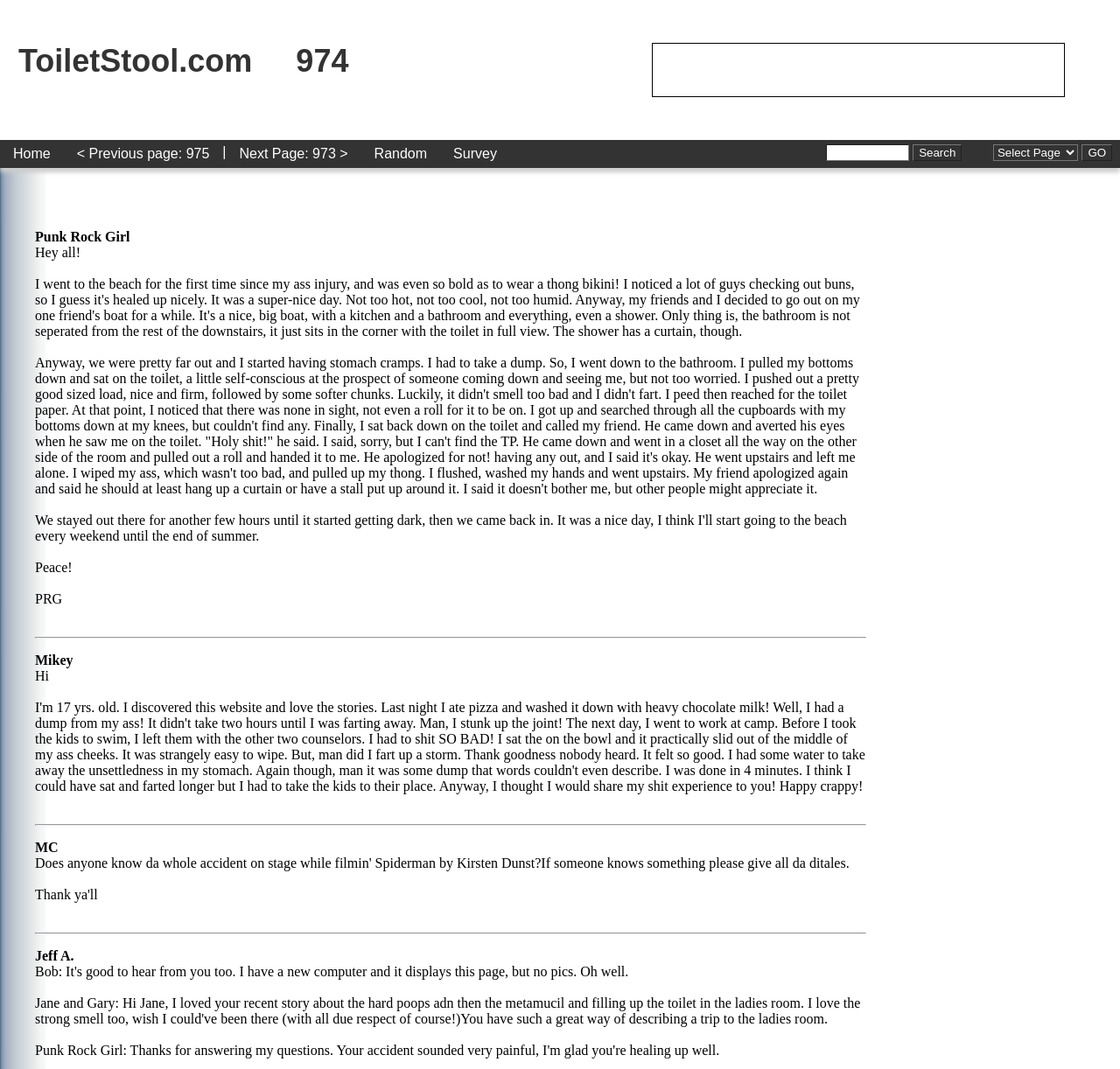Provide the bounding box coordinates for the specified HTML element described in this description: "ToiletStool.com". The coordinates should be four float numbers ranging from 0 to 1, in the format [left, top, right, bottom].

[0.016, 0.04, 0.225, 0.074]